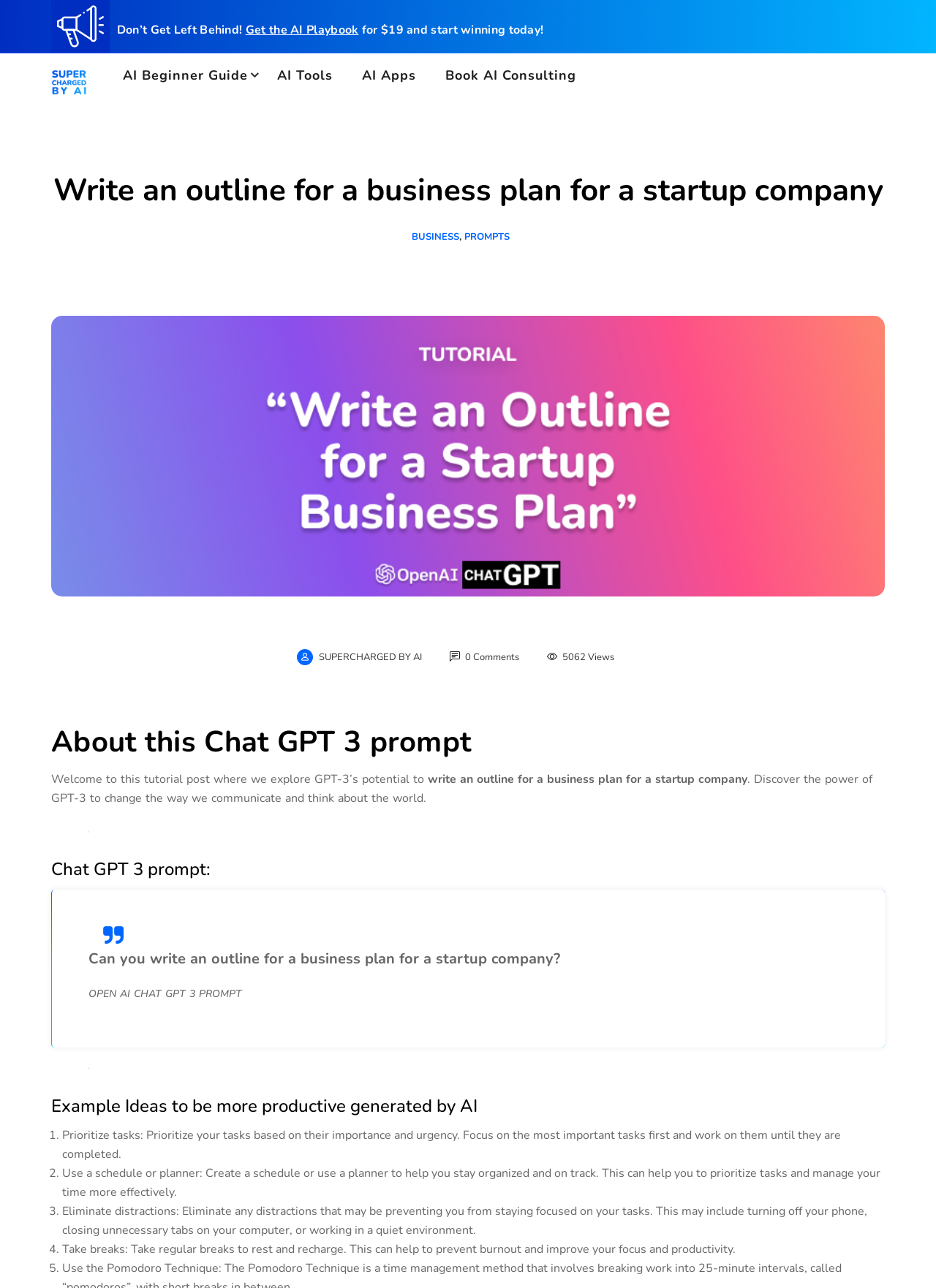Find the bounding box coordinates for the element that must be clicked to complete the instruction: "Click on the 'Get the AI Playbook' link". The coordinates should be four float numbers between 0 and 1, indicated as [left, top, right, bottom].

[0.262, 0.017, 0.383, 0.03]